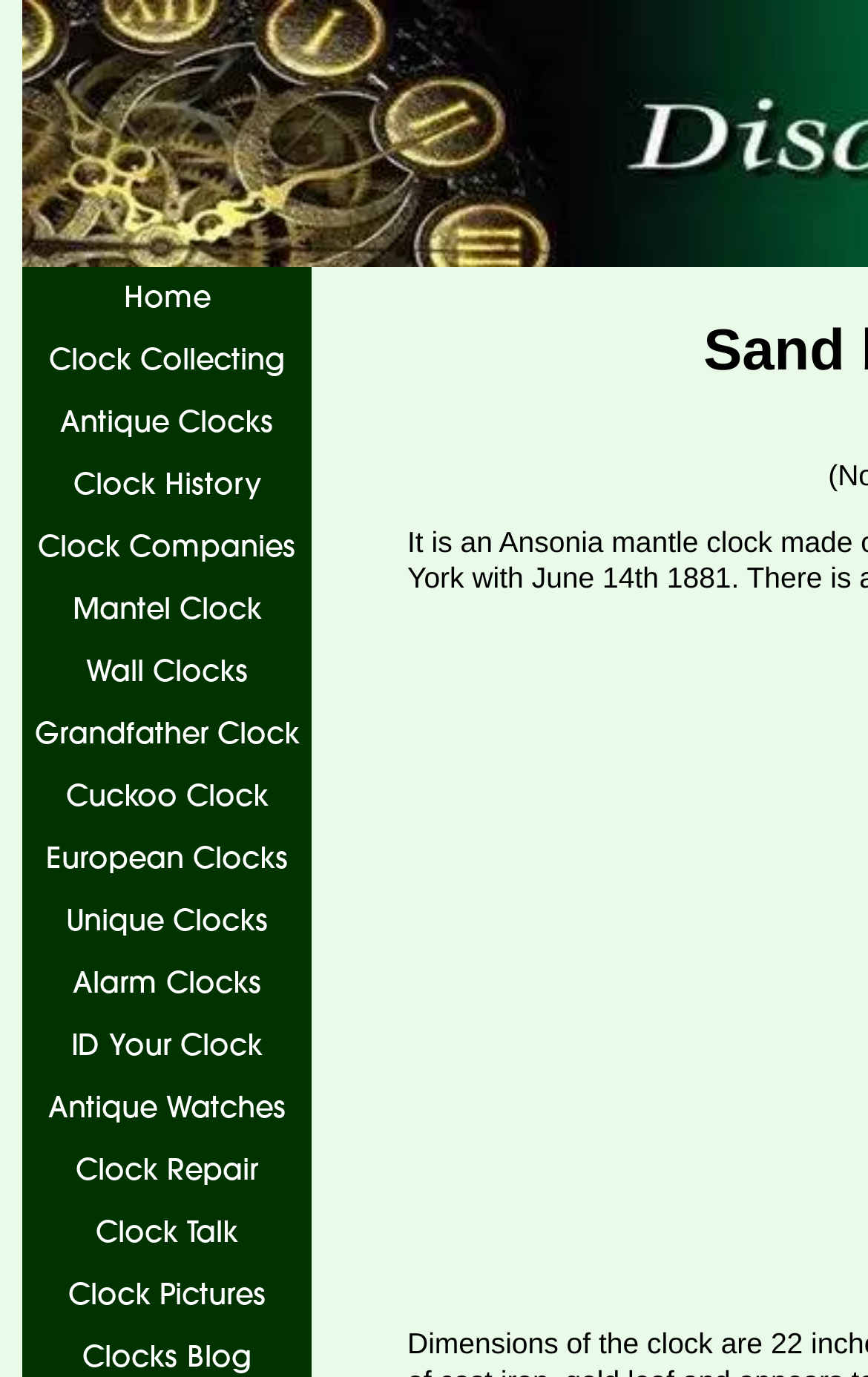Use a single word or phrase to respond to the question:
What is the last clock category listed?

Clock Pictures